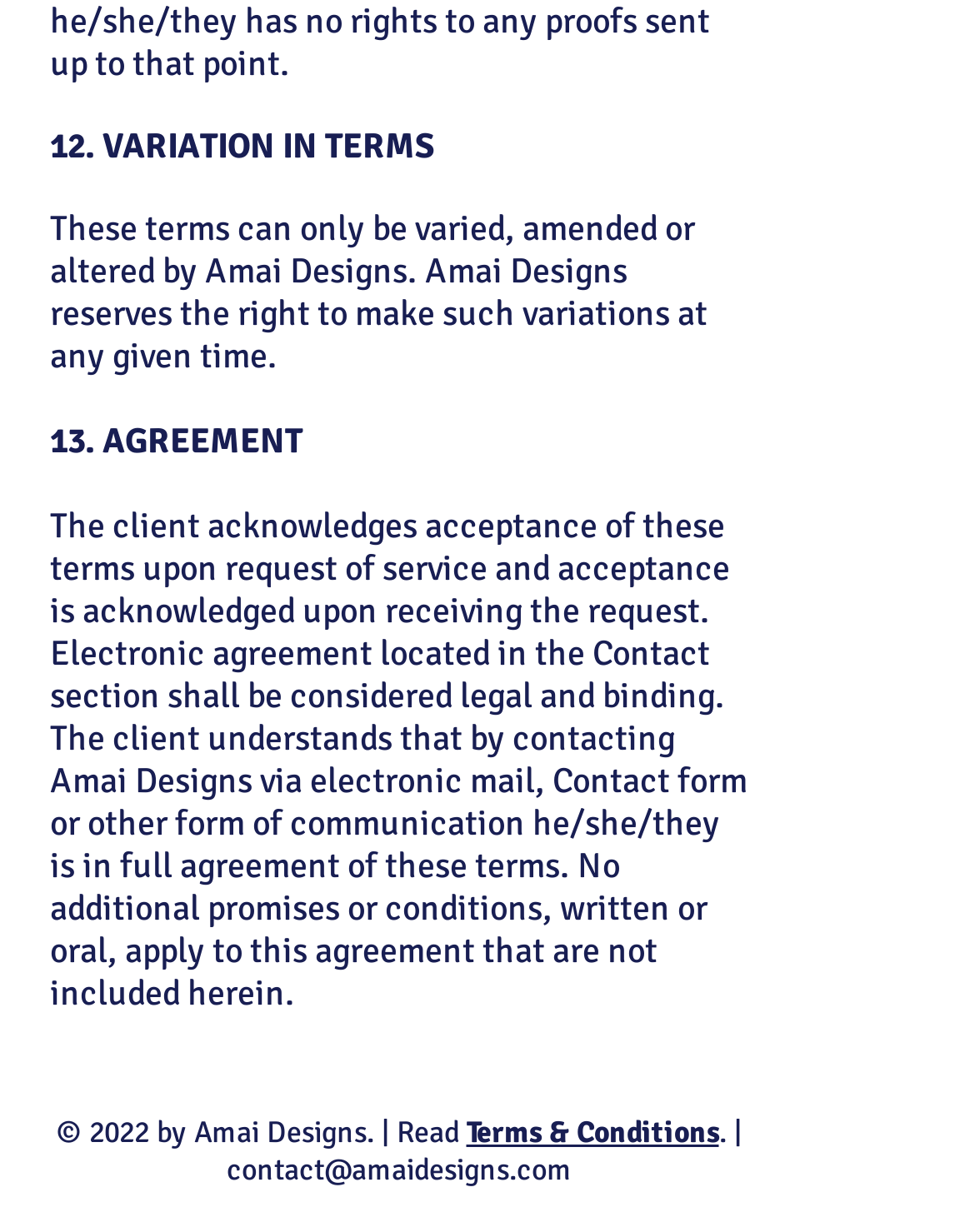What is the relationship between requesting a service and accepting the terms?
Look at the screenshot and provide an in-depth answer.

According to the text 'The client acknowledges acceptance of these terms upon request of service...', it is clear that requesting a service from Amai Designs implies that the client has accepted the terms and conditions.